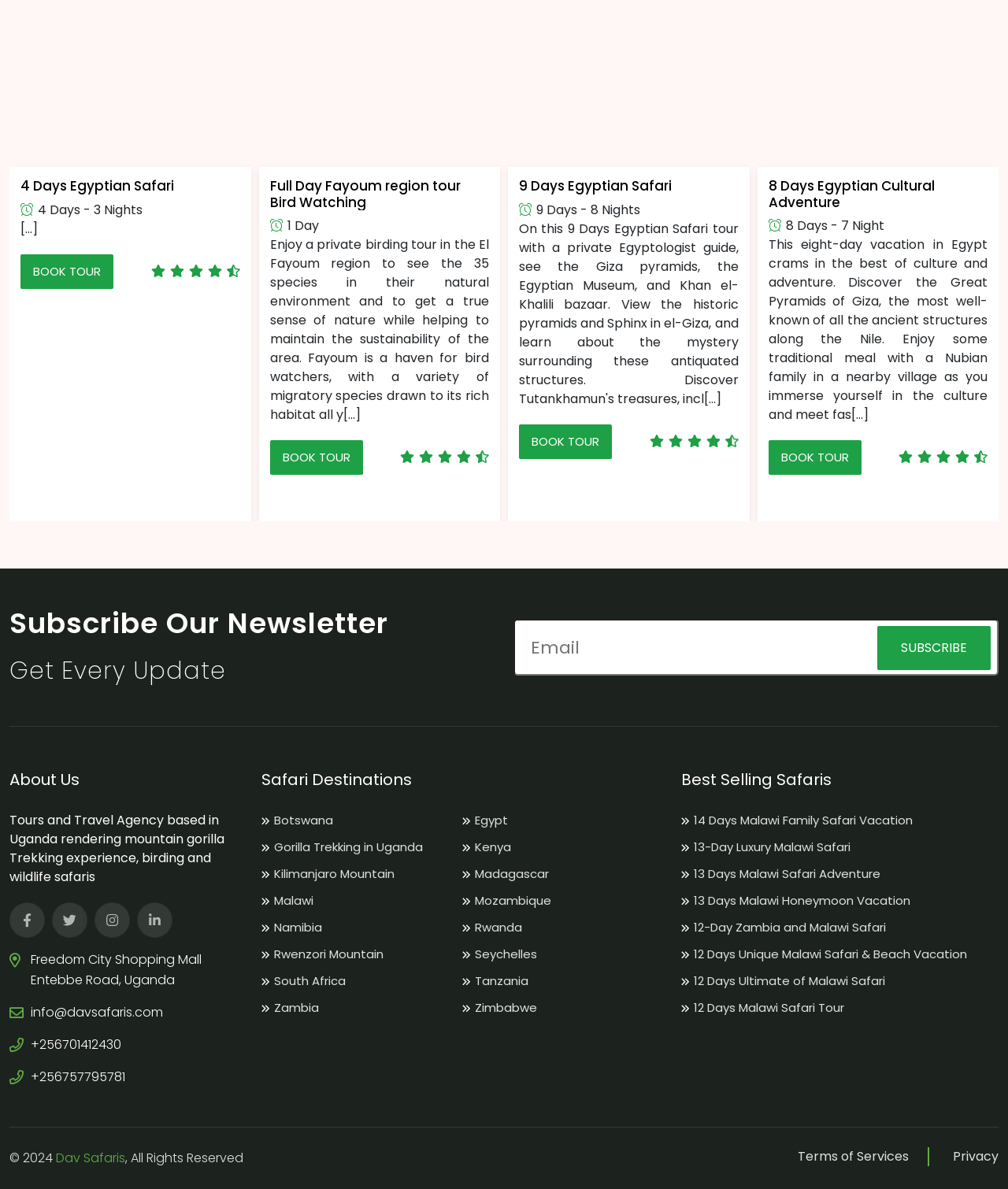Provide a short answer to the following question with just one word or phrase: What is the name of the company?

Dav Safaris